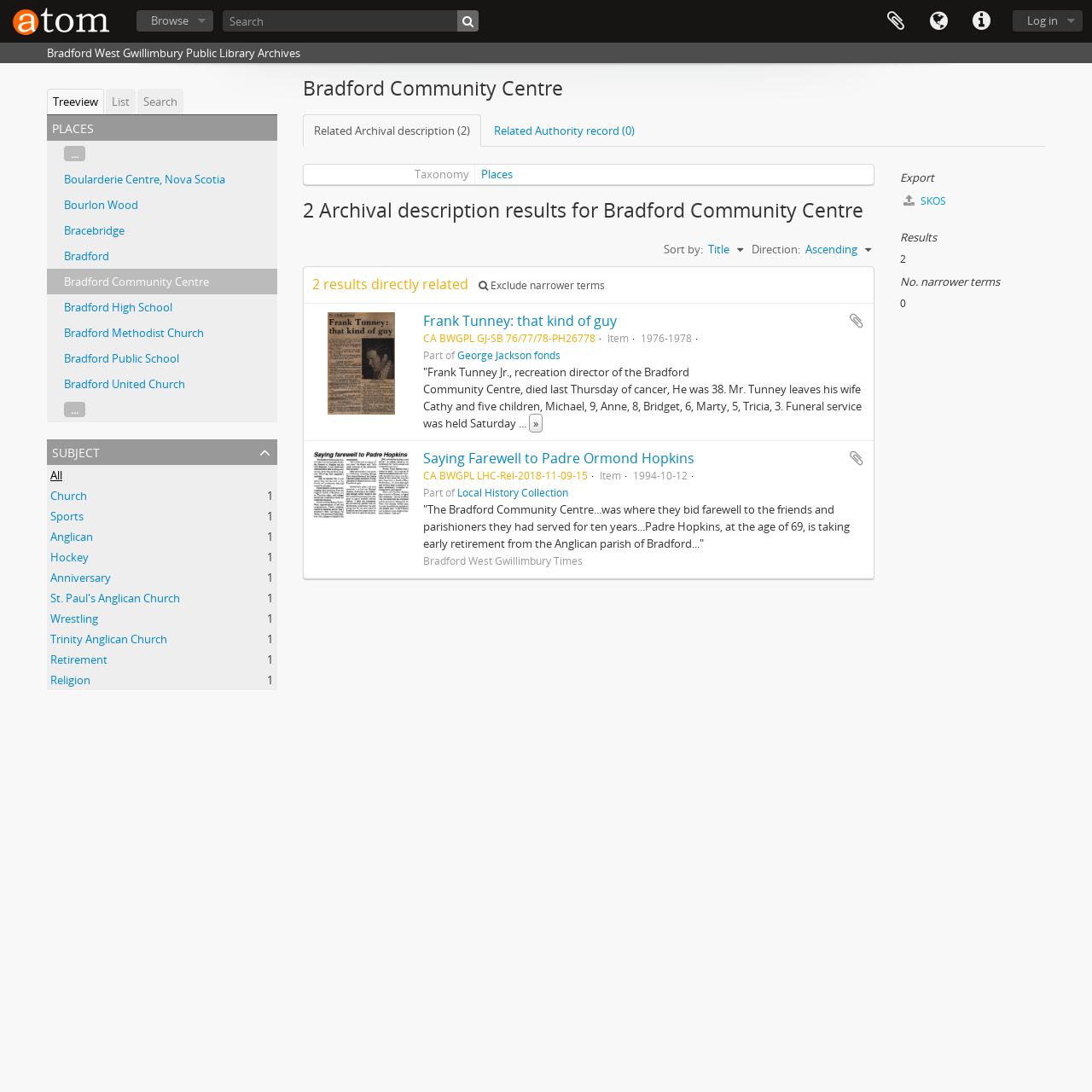From the details in the image, provide a thorough response to the question: What is the name of the fonds that the item 'Frank Tunney: that kind of guy' is part of?

The name of the fonds can be found in the link element with the text 'George Jackson fonds' which is part of the item description for 'Frank Tunney: that kind of guy'.